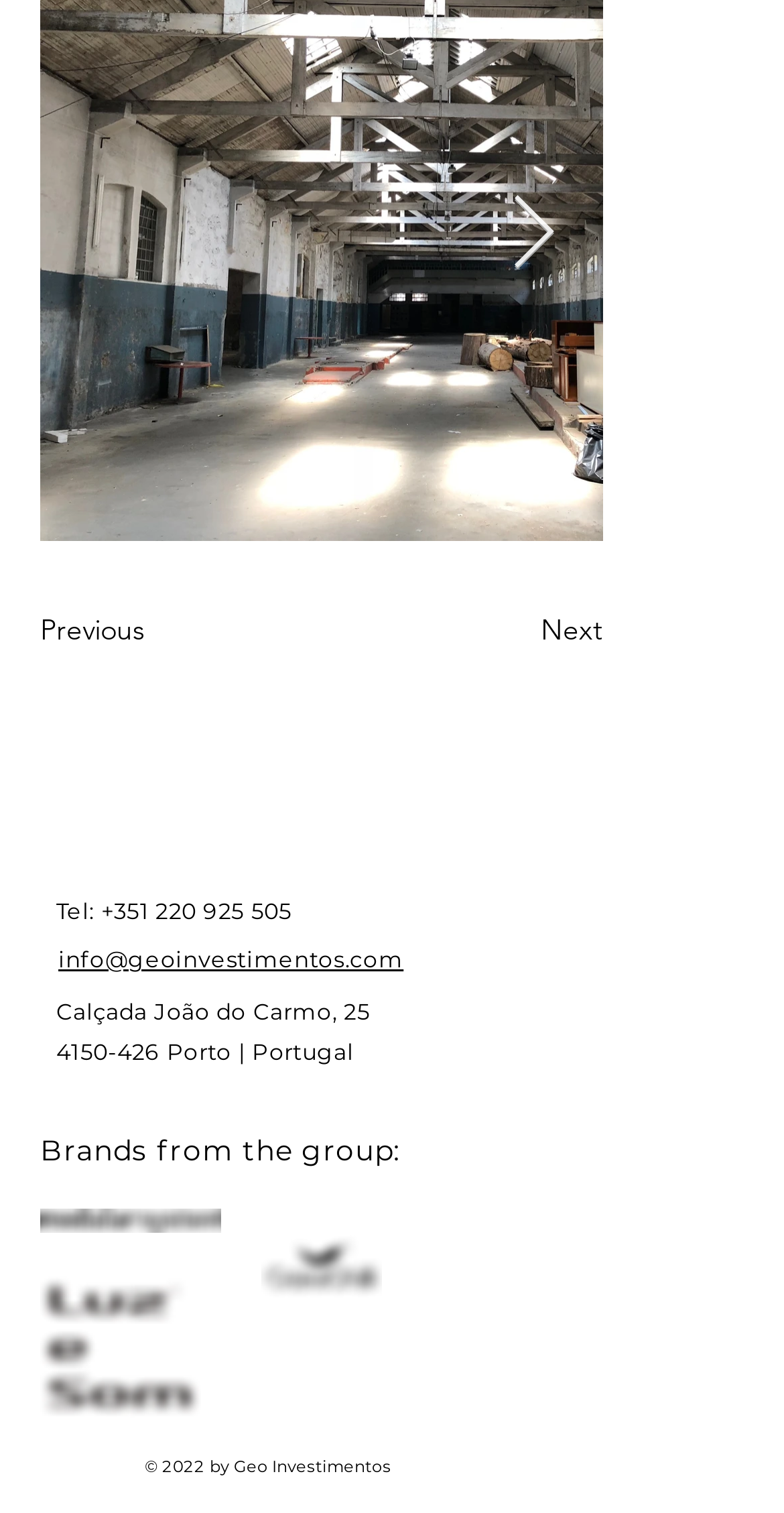Analyze the image and give a detailed response to the question:
What is the address?

The address can be found in the contact information section, where it is written as 'Calçada João do Carmo, 25' followed by the city and country '4150-426 Porto | Portugal'.